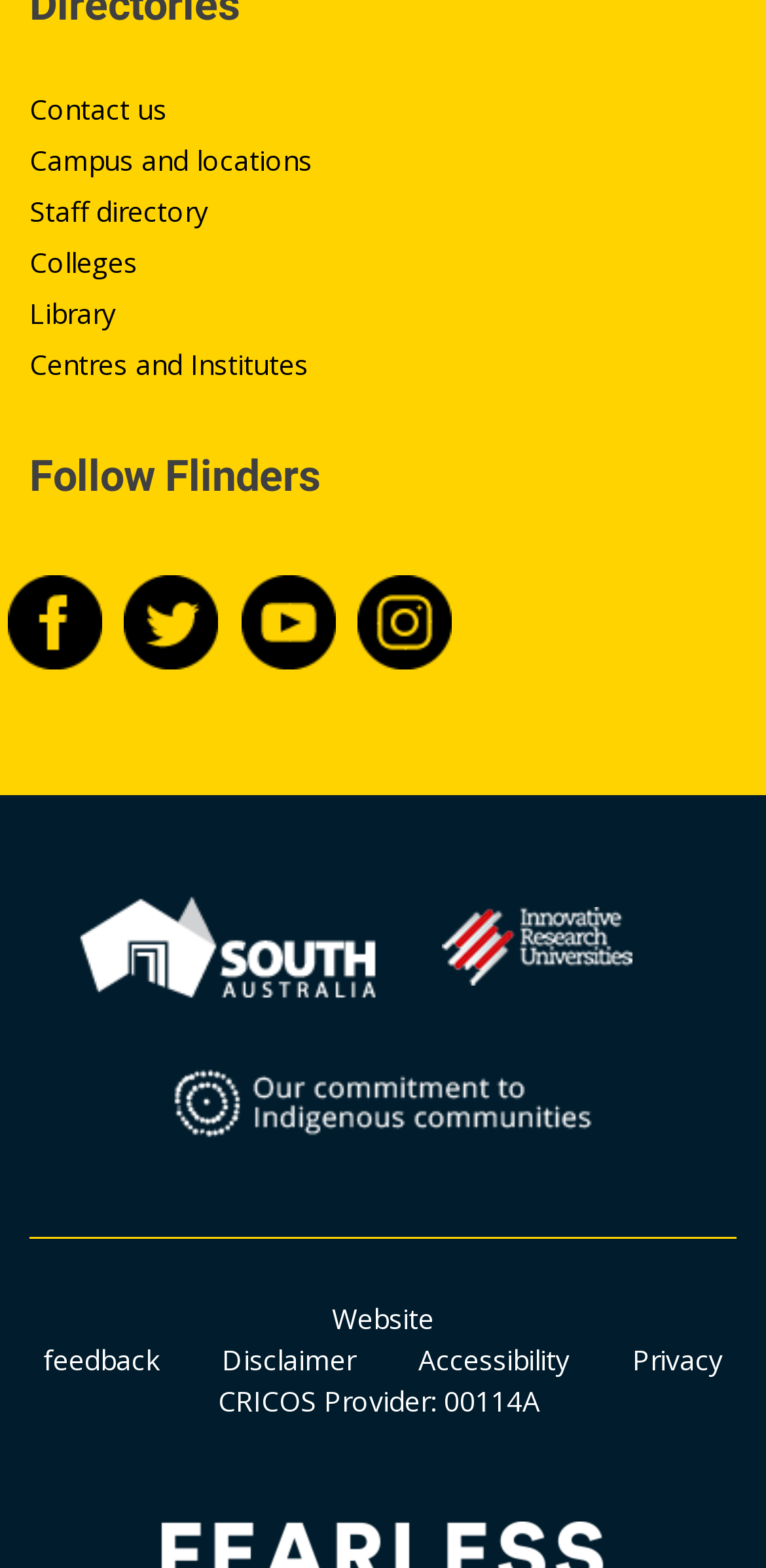Please identify the bounding box coordinates of the region to click in order to complete the task: "Visit Flinders University at Facebook". The coordinates must be four float numbers between 0 and 1, specified as [left, top, right, bottom].

[0.011, 0.381, 0.144, 0.408]